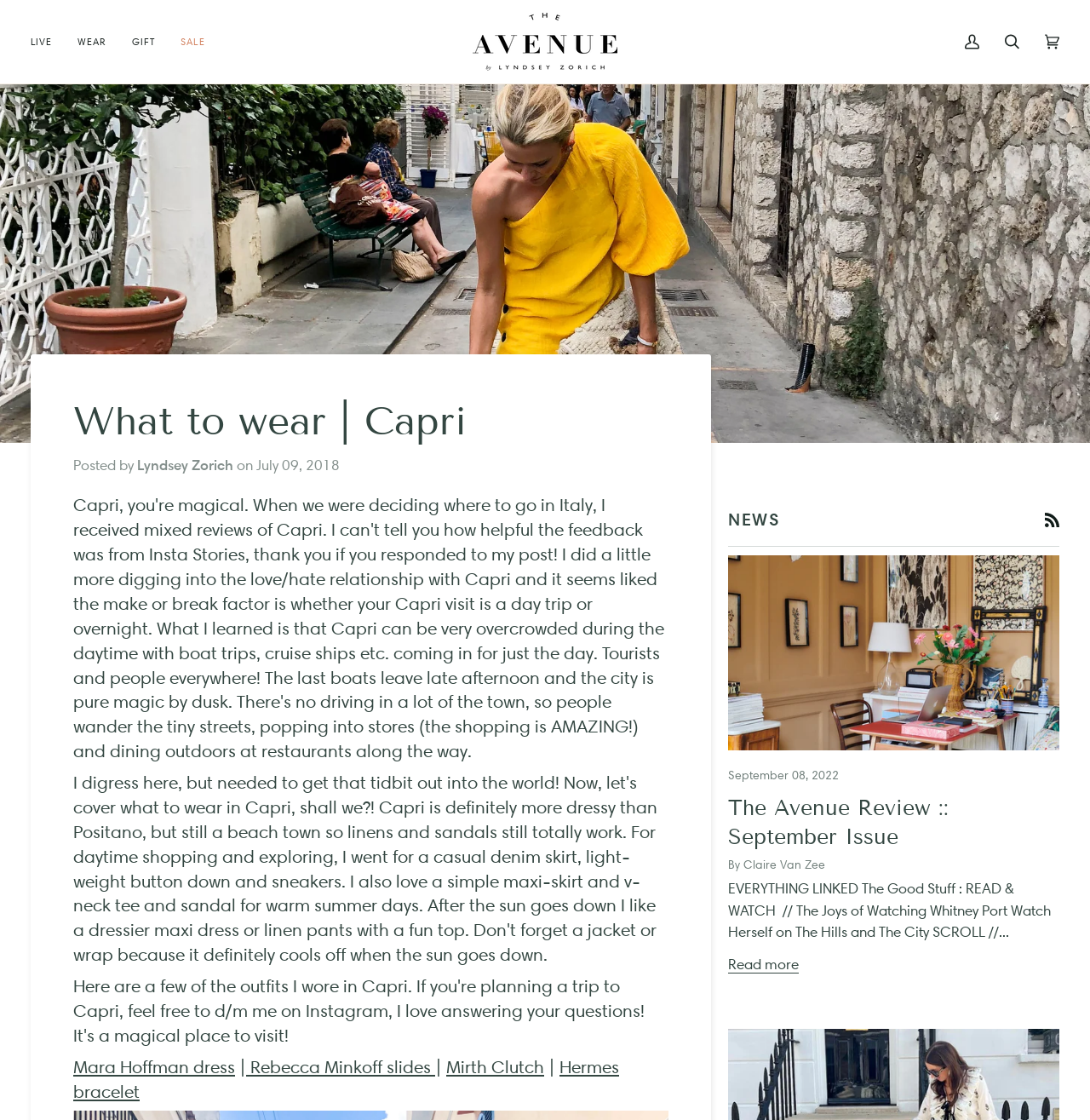Please mark the bounding box coordinates of the area that should be clicked to carry out the instruction: "Explore 'Panhandle Outdoors Home'".

None